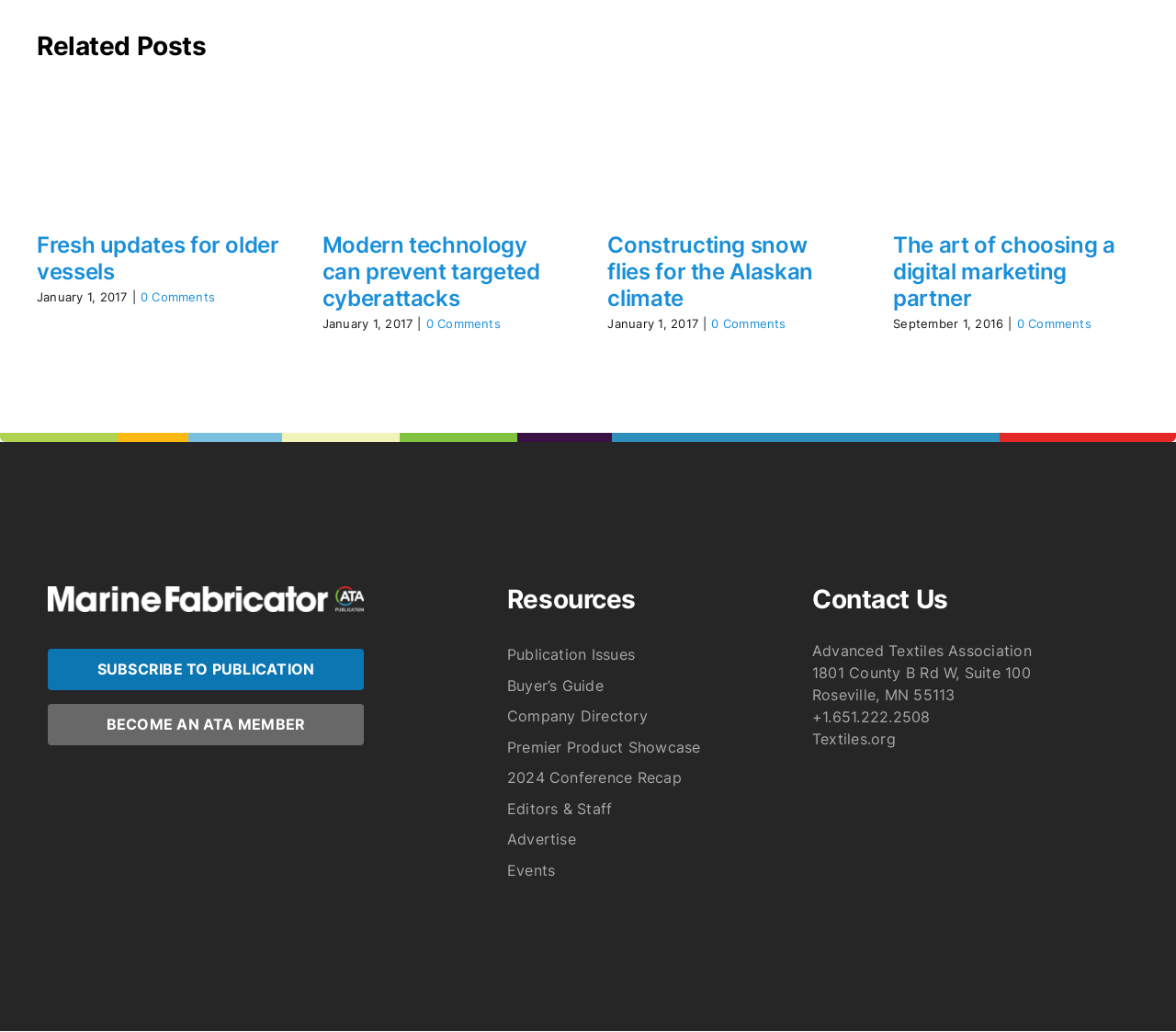How many posts are listed in the 'Related Posts' section?
Please provide a single word or phrase based on the screenshot.

4